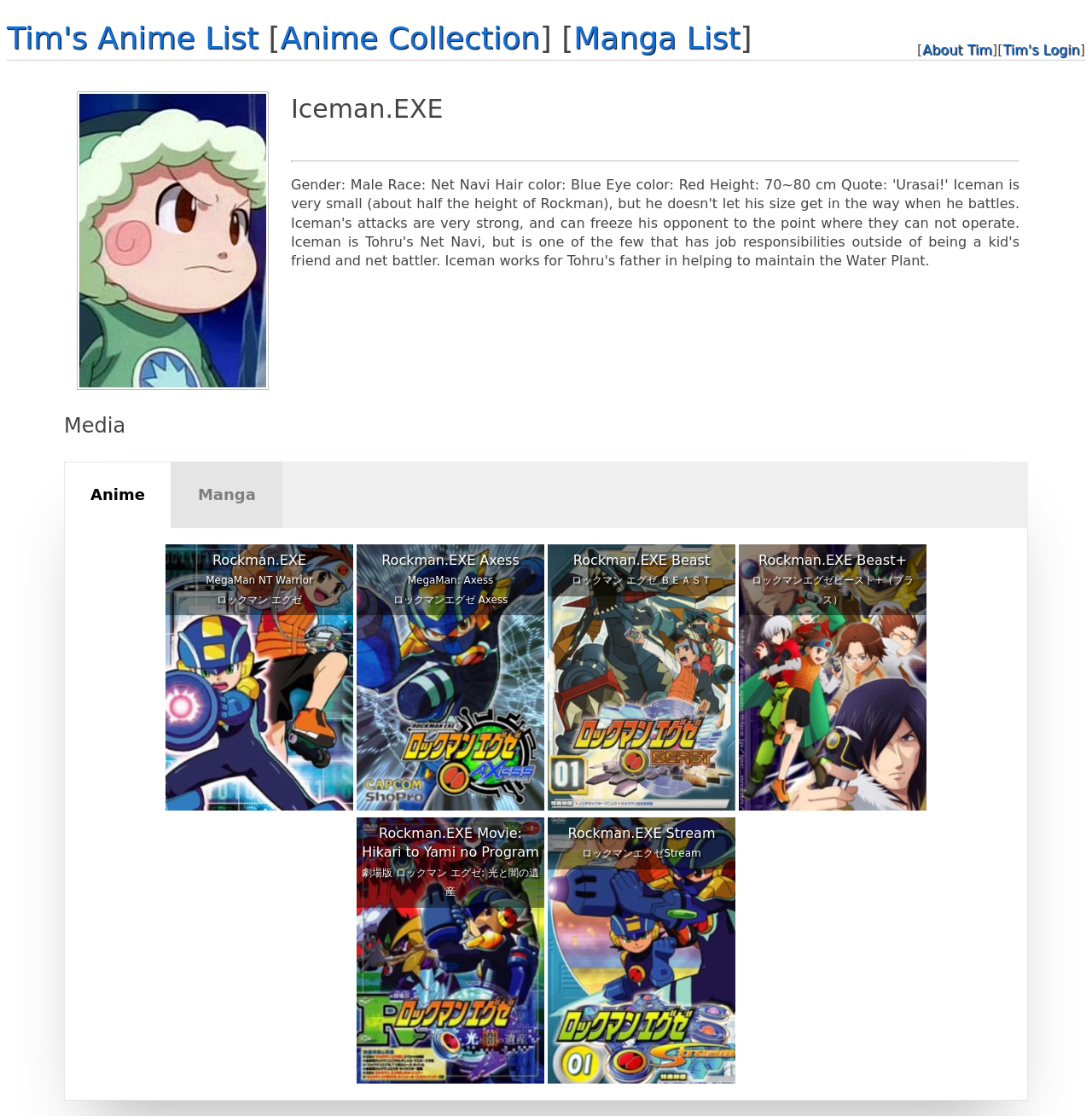Based on the image, give a detailed response to the question: What is the name of the character?

The name of the character can be found in the heading element with the text 'Iceman.EXE' which is located at the top of the main content area.